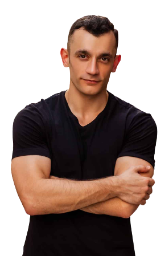Explain what the image portrays in a detailed manner.

The image features a confident young man with a well-defined physique, standing with his arms crossed. He is wearing a simple black t-shirt, which accentuates his muscular build. His expression is self-assured, and he appears to be posing for the camera against a clean, white background. This image accompanies a section highlighting Julian Goldie, the owner of ChiperBirds.com, reflecting his expertise and approachable nature. Below the image, there are links to his social media profiles and contact information, emphasizing his professional presence and availability for assistance.